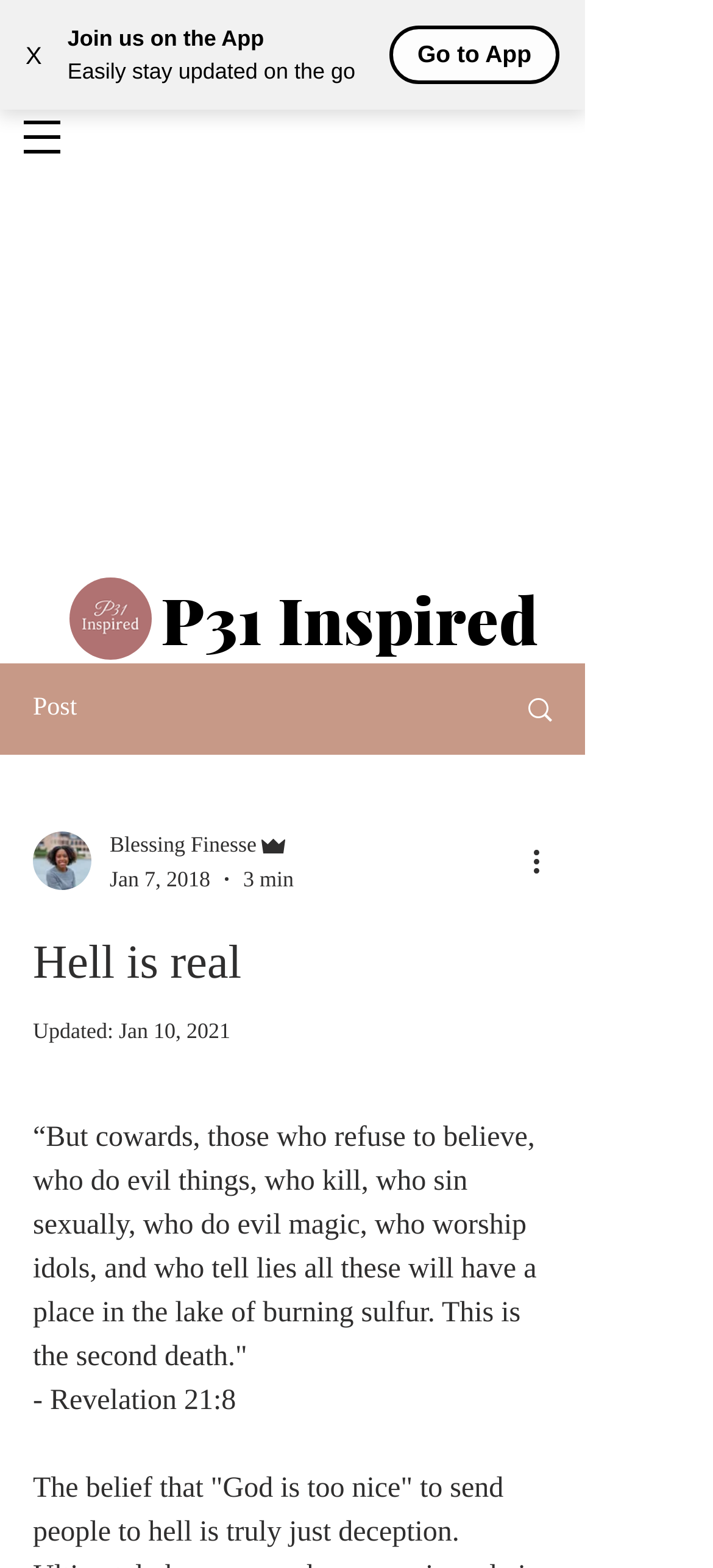Who wrote the post?
Look at the image and provide a short answer using one word or a phrase.

Blessing Finesse